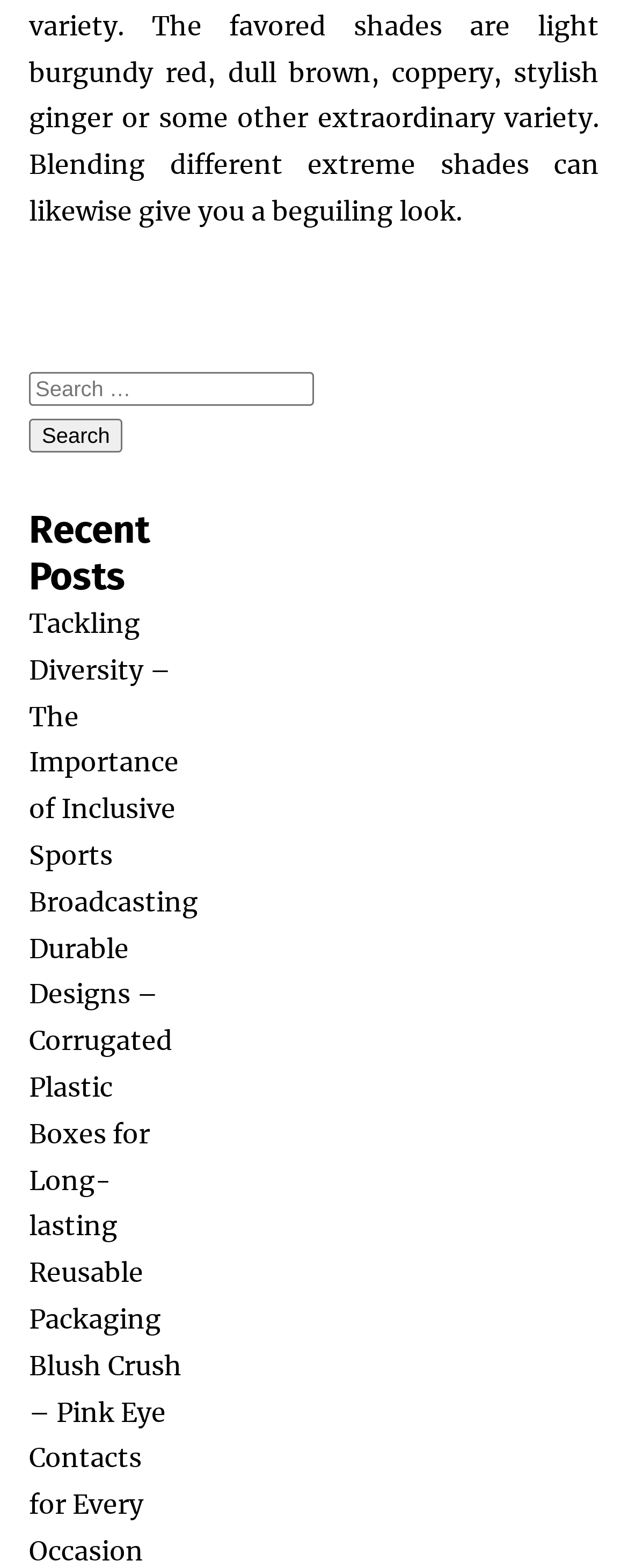Bounding box coordinates are specified in the format (top-left x, top-left y, bottom-right x, bottom-right y). All values are floating point numbers bounded between 0 and 1. Please provide the bounding box coordinate of the region this sentence describes: parent_node: Search for: value="Search"

[0.046, 0.267, 0.195, 0.288]